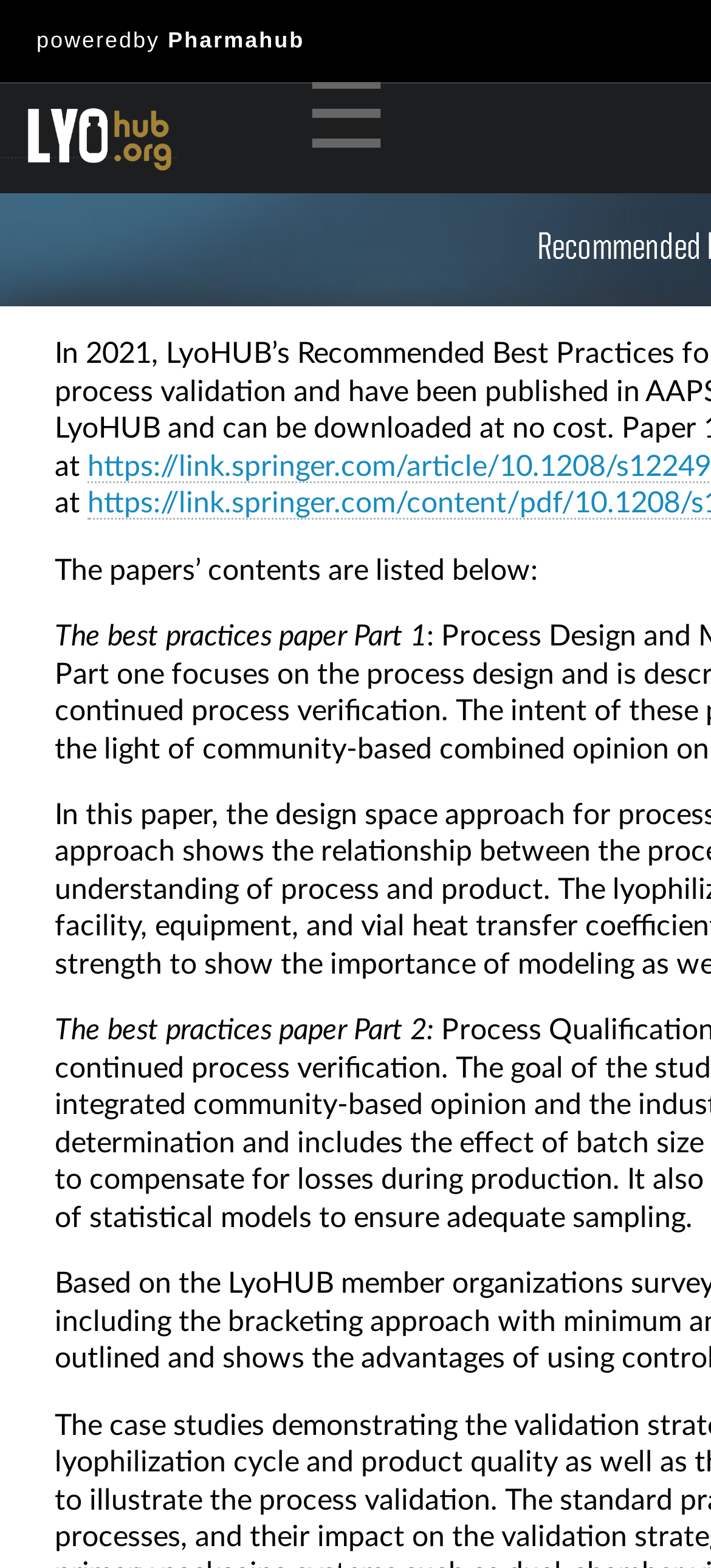Give a concise answer of one word or phrase to the question: 
What is the symbol at the top right corner of the webpage?

☰